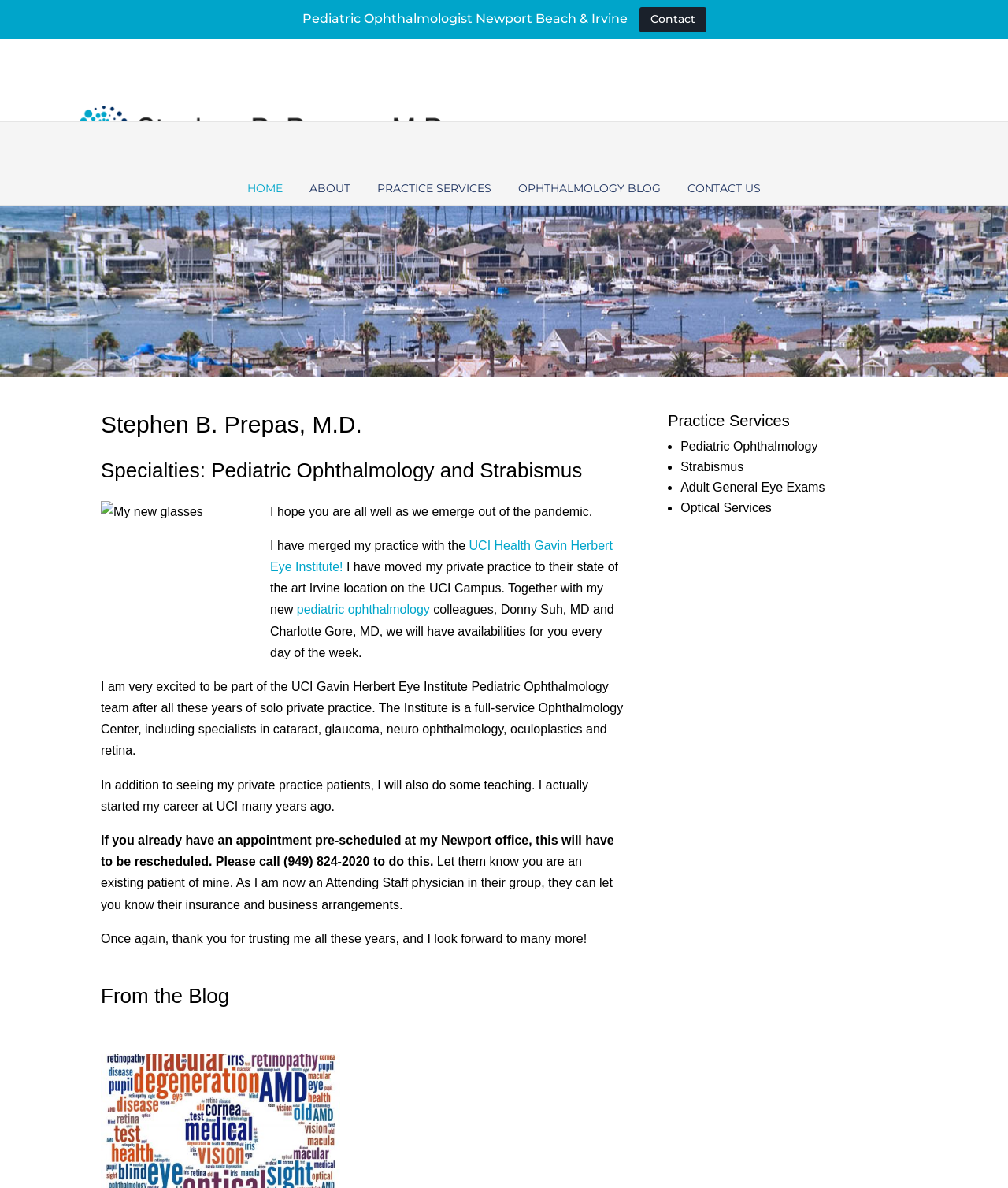Highlight the bounding box coordinates of the element that should be clicked to carry out the following instruction: "Search for something". The coordinates must be given as four float numbers ranging from 0 to 1, i.e., [left, top, right, bottom].

[0.077, 0.032, 0.977, 0.034]